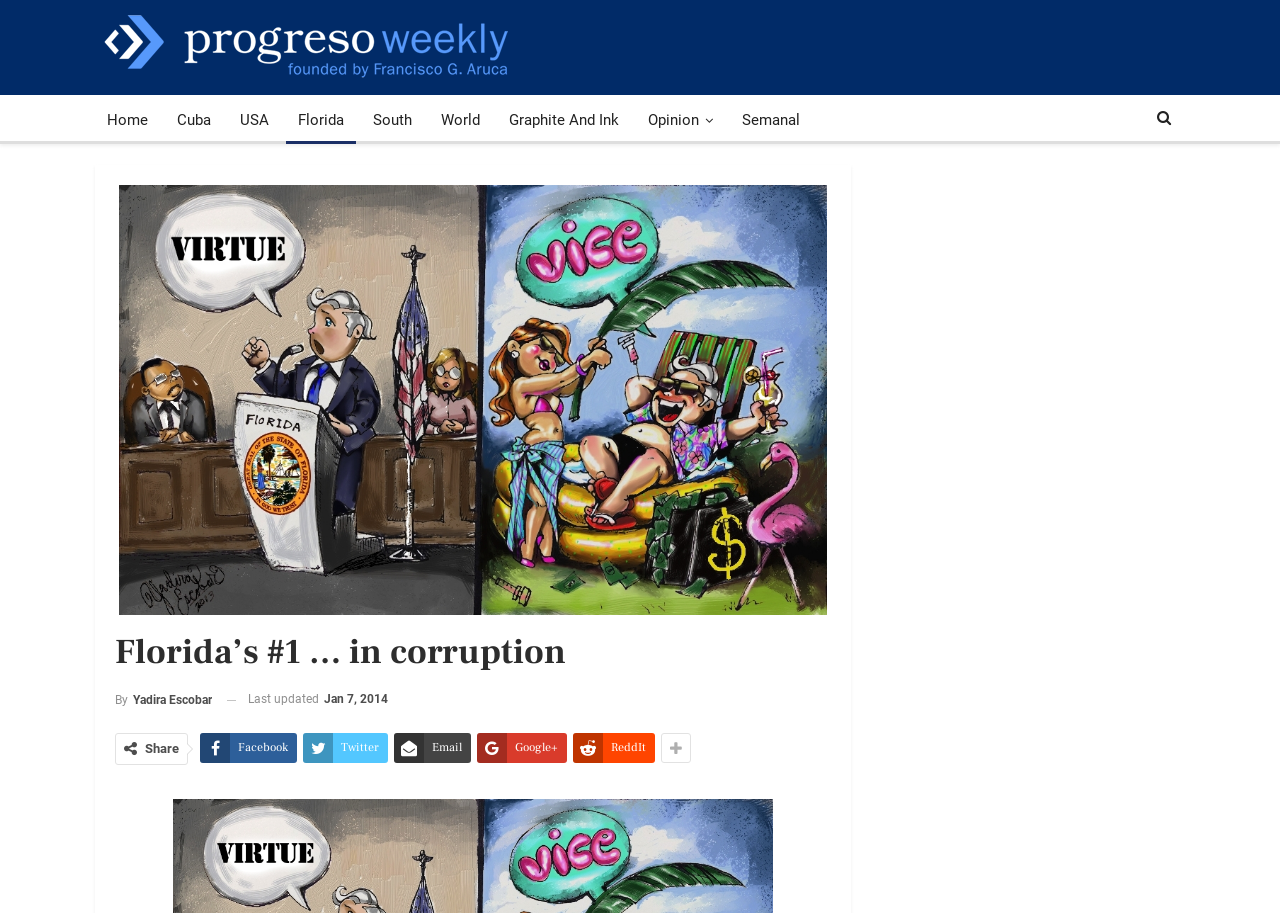Can you specify the bounding box coordinates of the area that needs to be clicked to fulfill the following instruction: "Click the 'Exhibitions' link"?

None